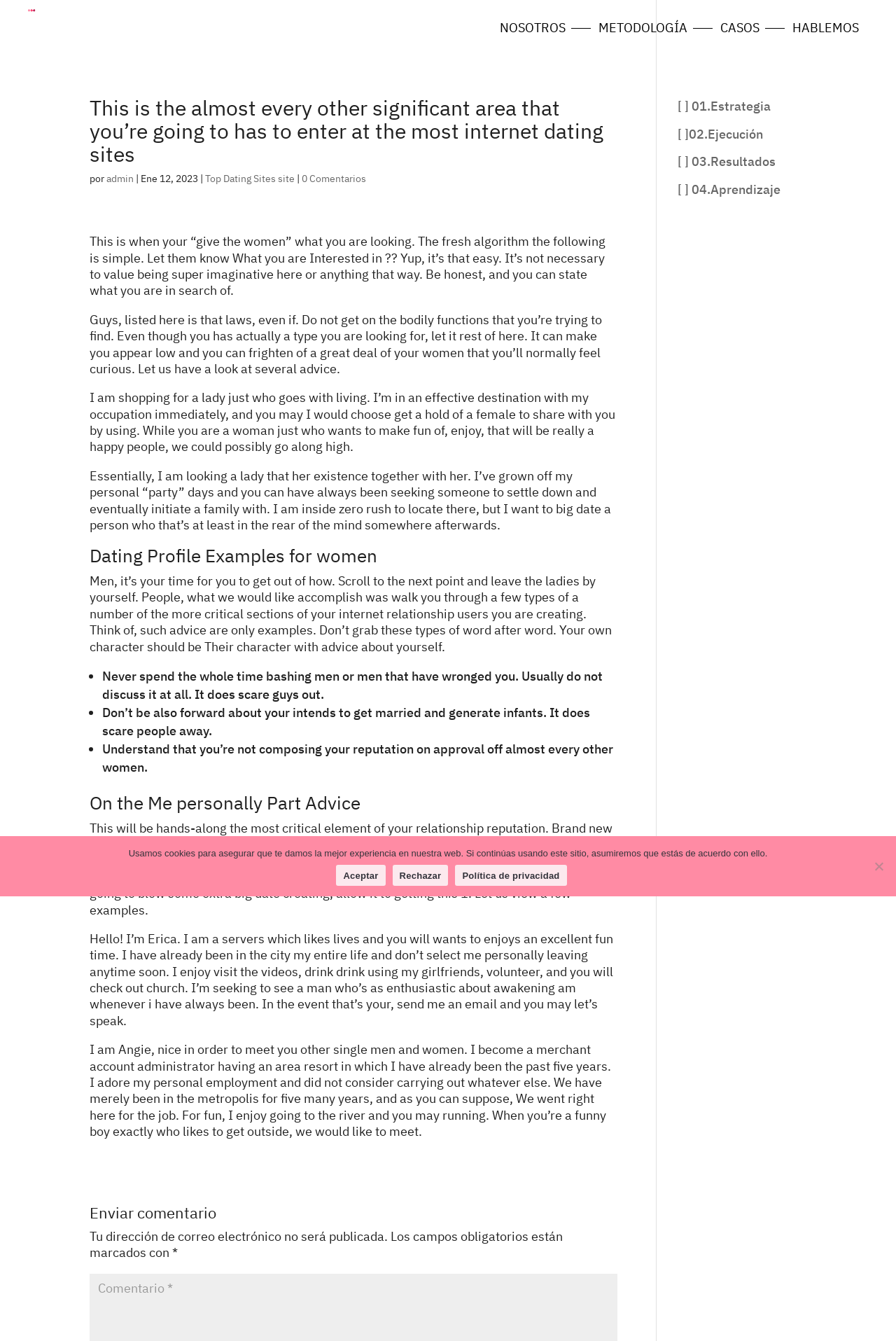Refer to the element description [ ] 04.Aprendizaje and identify the corresponding bounding box in the screenshot. Format the coordinates as (top-left x, top-left y, bottom-right x, bottom-right y) with values in the range of 0 to 1.

[0.756, 0.135, 0.871, 0.147]